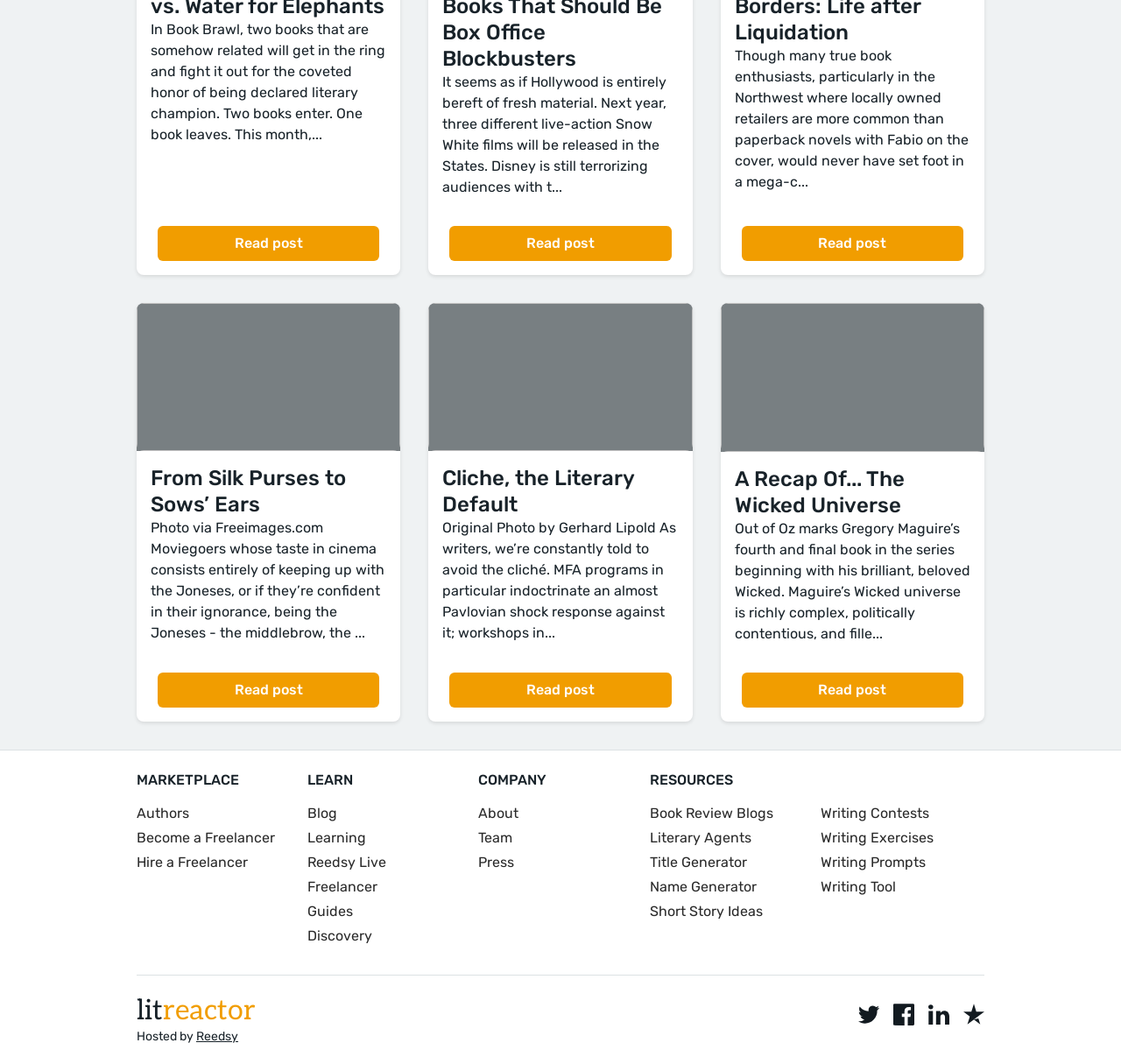How many social media links are at the bottom of the webpage?
Provide a one-word or short-phrase answer based on the image.

4